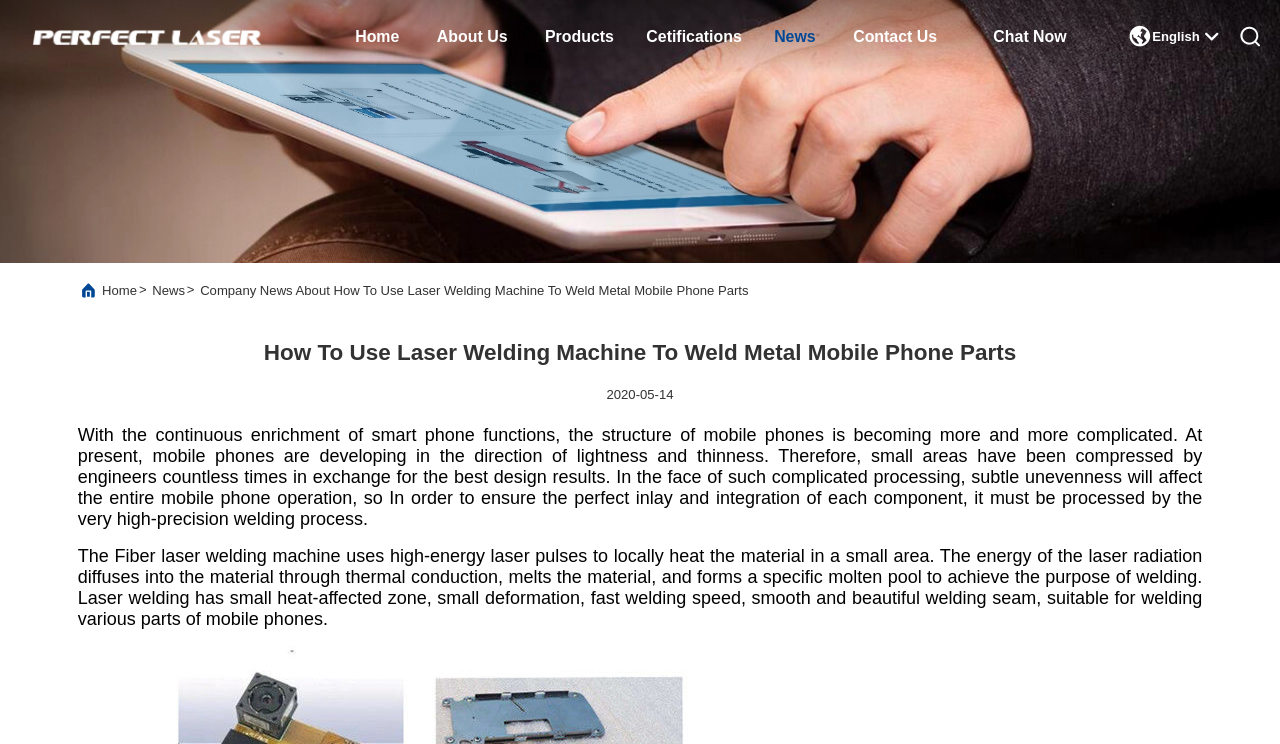What is the company logo located at?
Please provide a single word or phrase as your answer based on the screenshot.

Top left corner